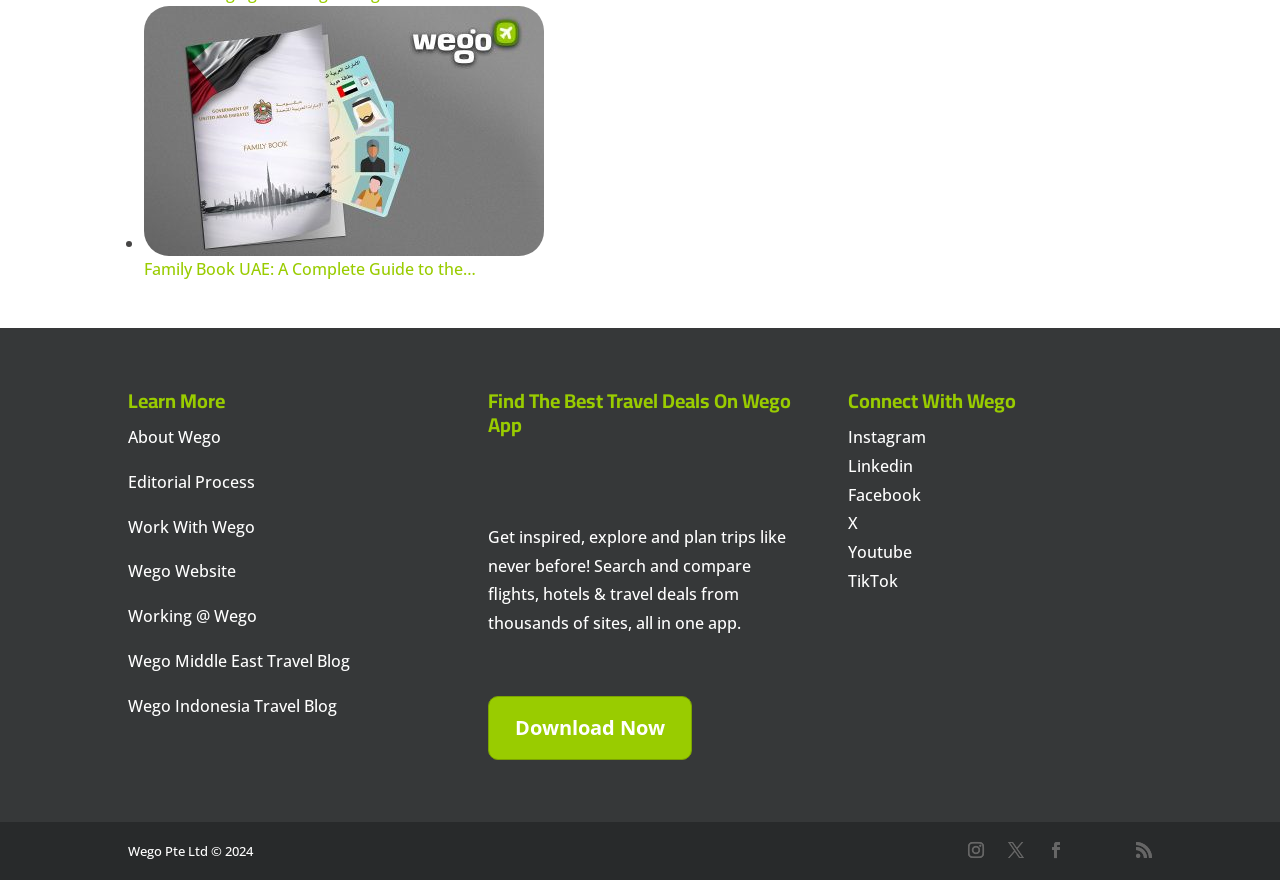What is the call-to-action for the Wego app? Observe the screenshot and provide a one-word or short phrase answer.

Download Now